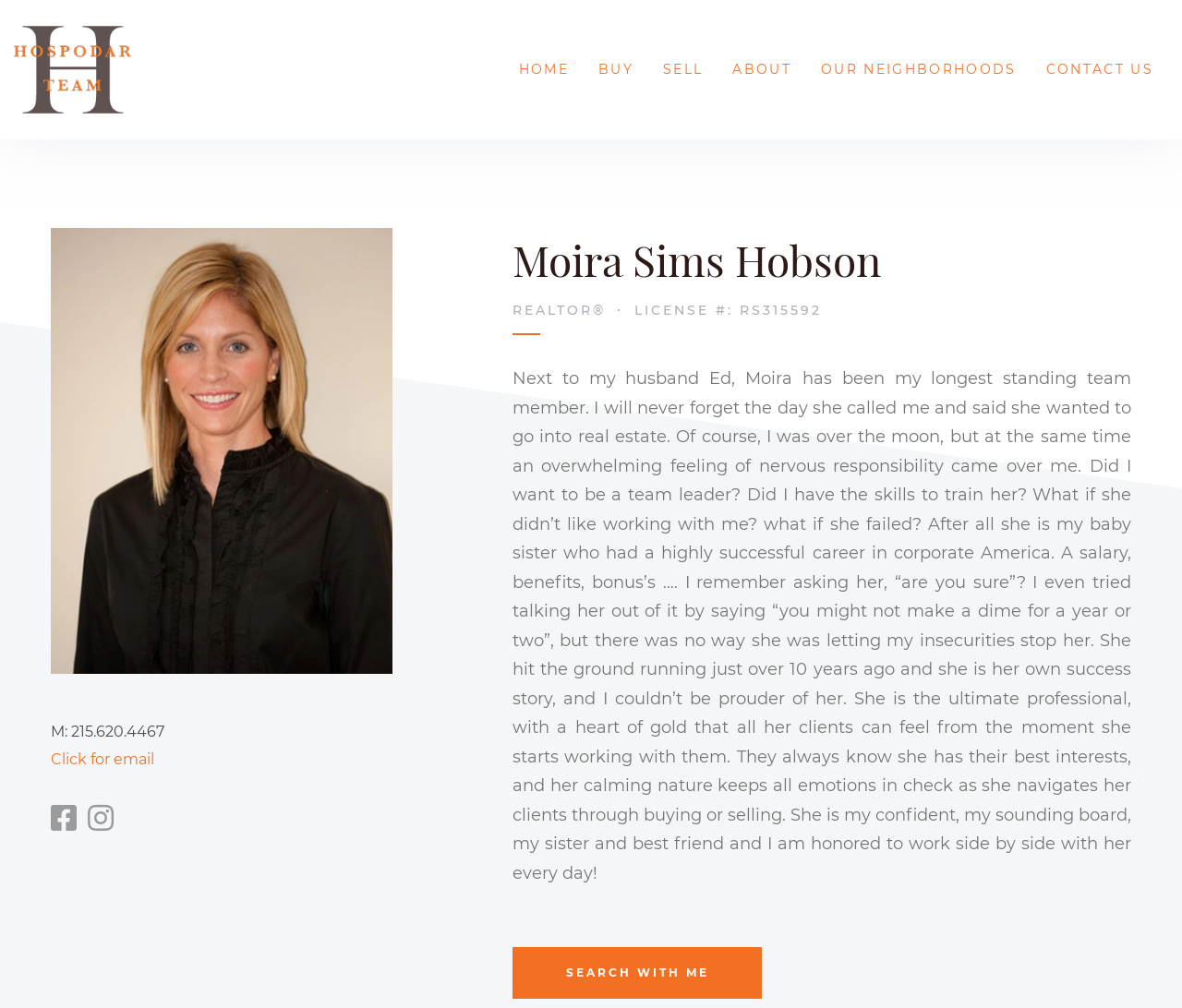Please predict the bounding box coordinates of the element's region where a click is necessary to complete the following instruction: "Click the HOME link". The coordinates should be represented by four float numbers between 0 and 1, i.e., [left, top, right, bottom].

[0.426, 0.054, 0.494, 0.085]